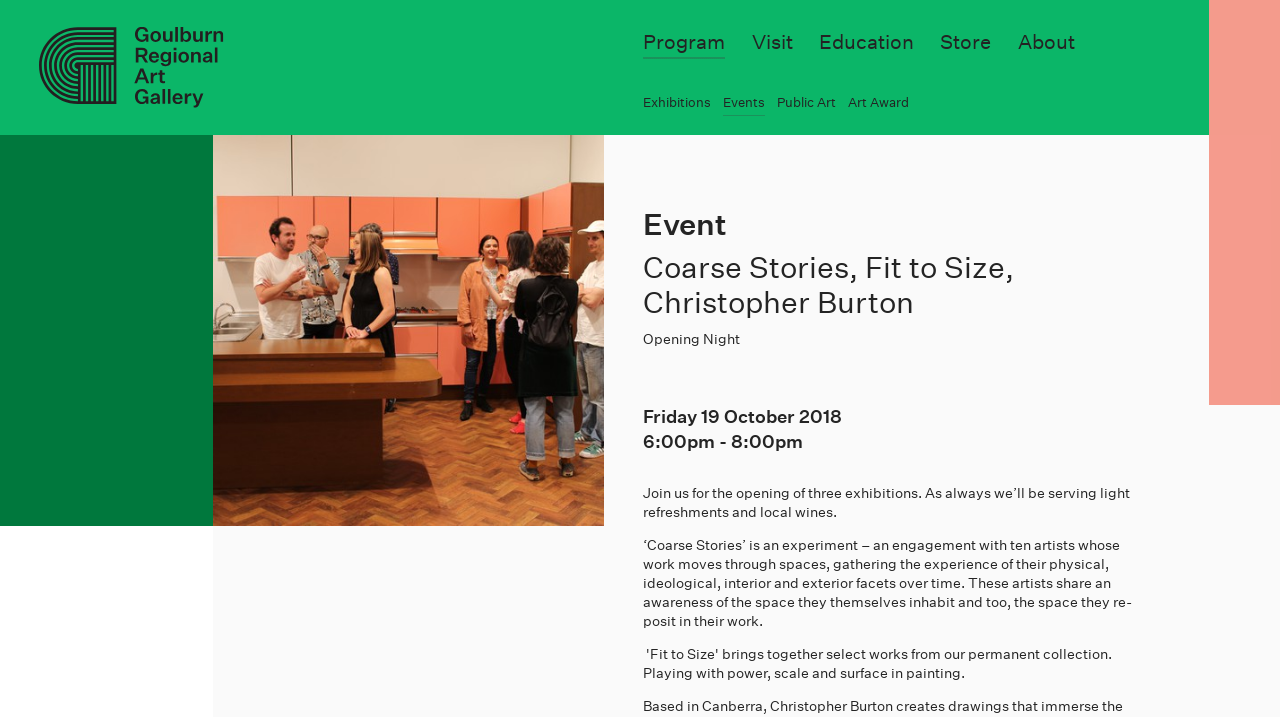How many exhibitions are opening on the same night?
Please provide a single word or phrase based on the screenshot.

three